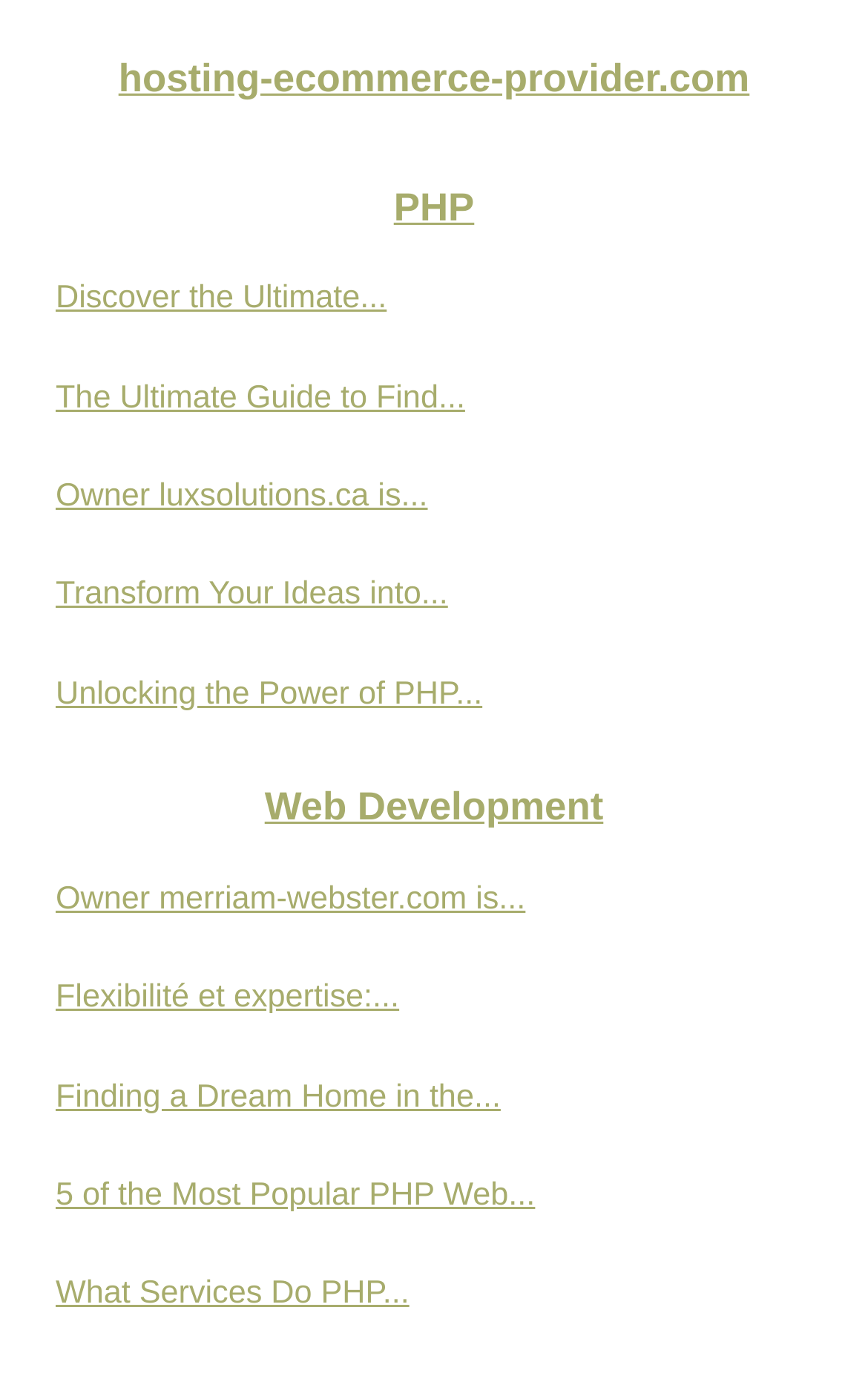Locate the bounding box coordinates of the area you need to click to fulfill this instruction: 'Explore Govt. Agri Scheme'. The coordinates must be in the form of four float numbers ranging from 0 to 1: [left, top, right, bottom].

None